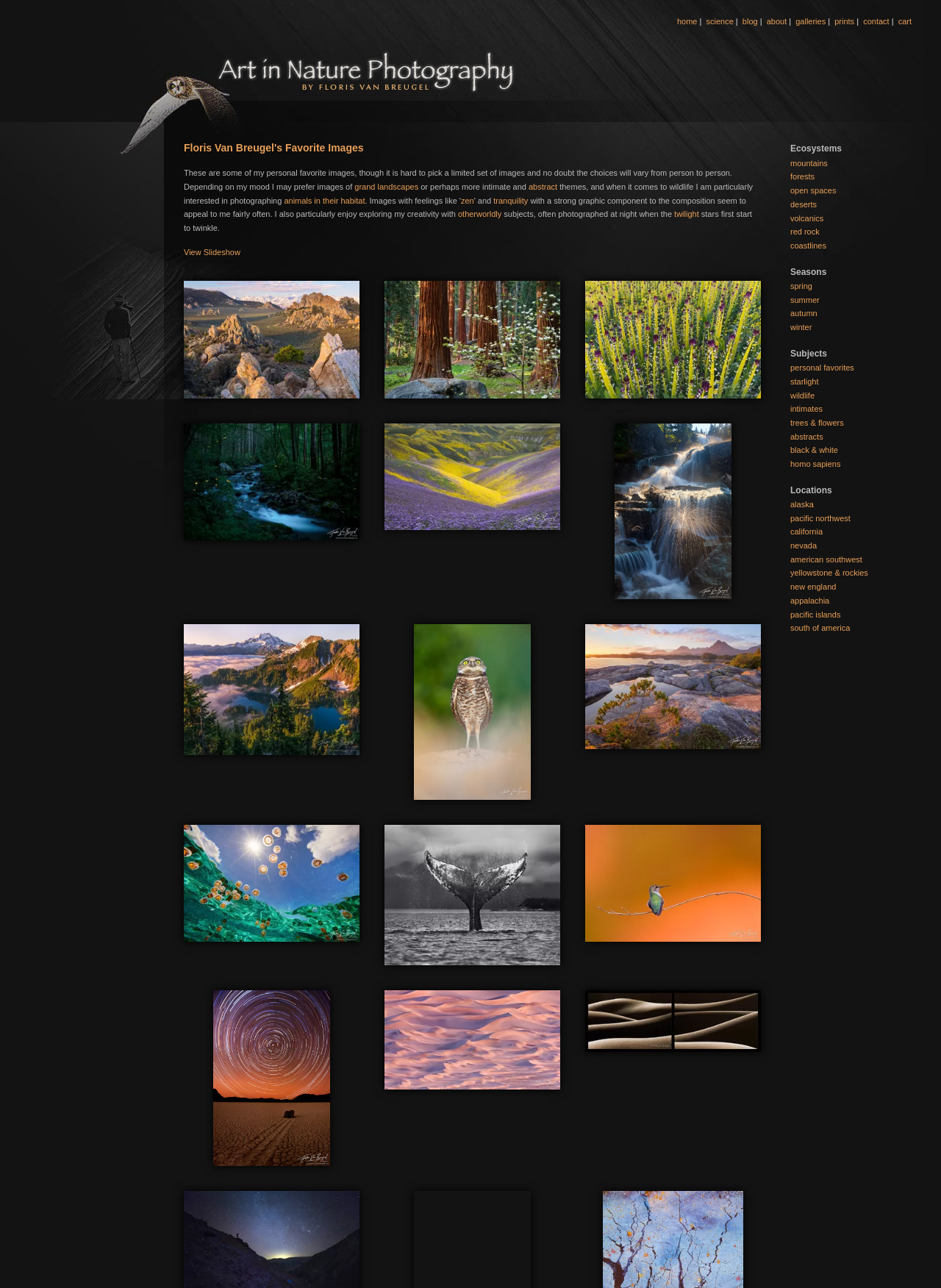Is there a slideshow feature on the webpage?
Answer the question with a single word or phrase, referring to the image.

Yes